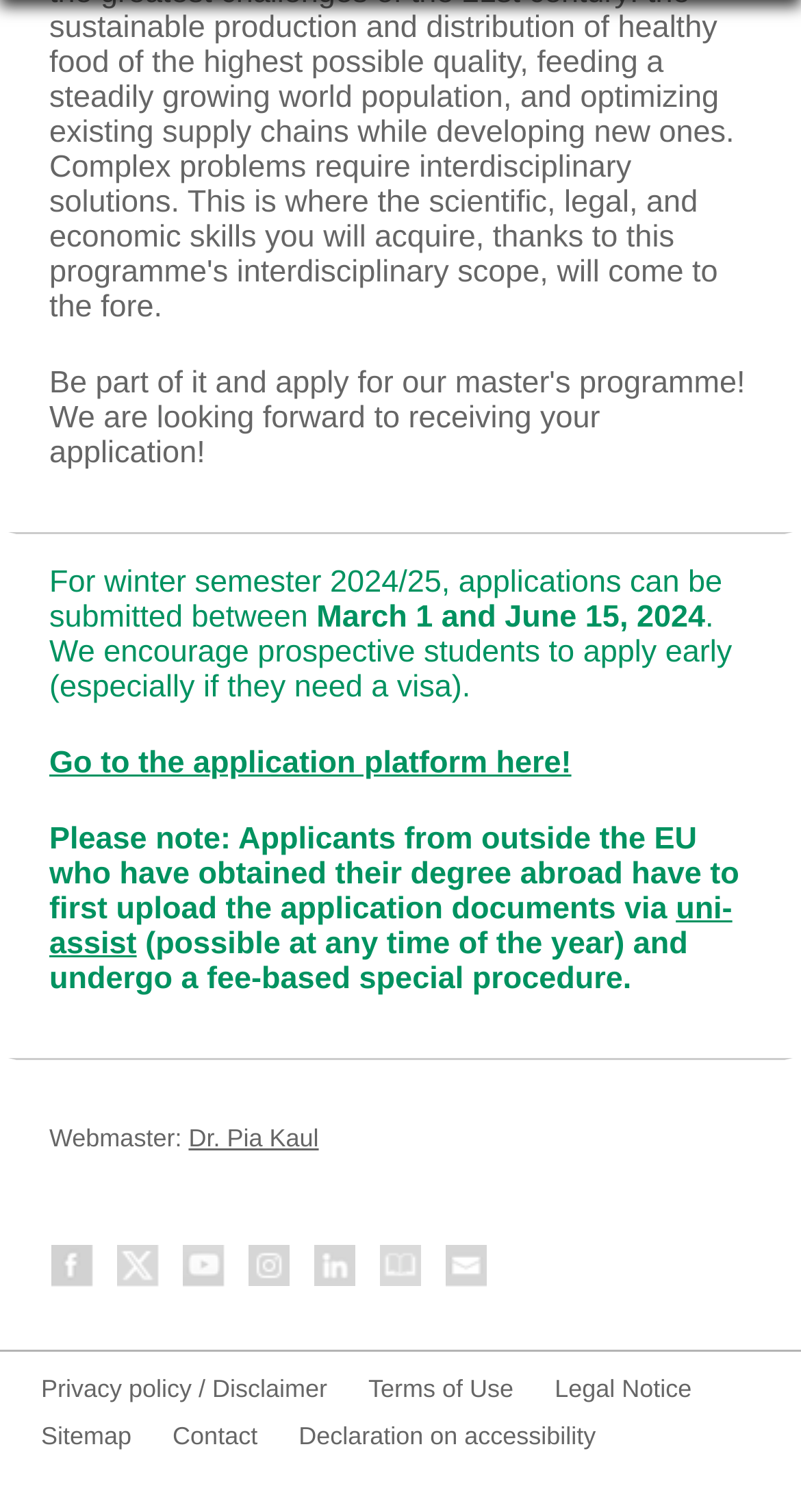Provide the bounding box coordinates for the area that should be clicked to complete the instruction: "Visit uni-assist website".

[0.062, 0.589, 0.914, 0.636]